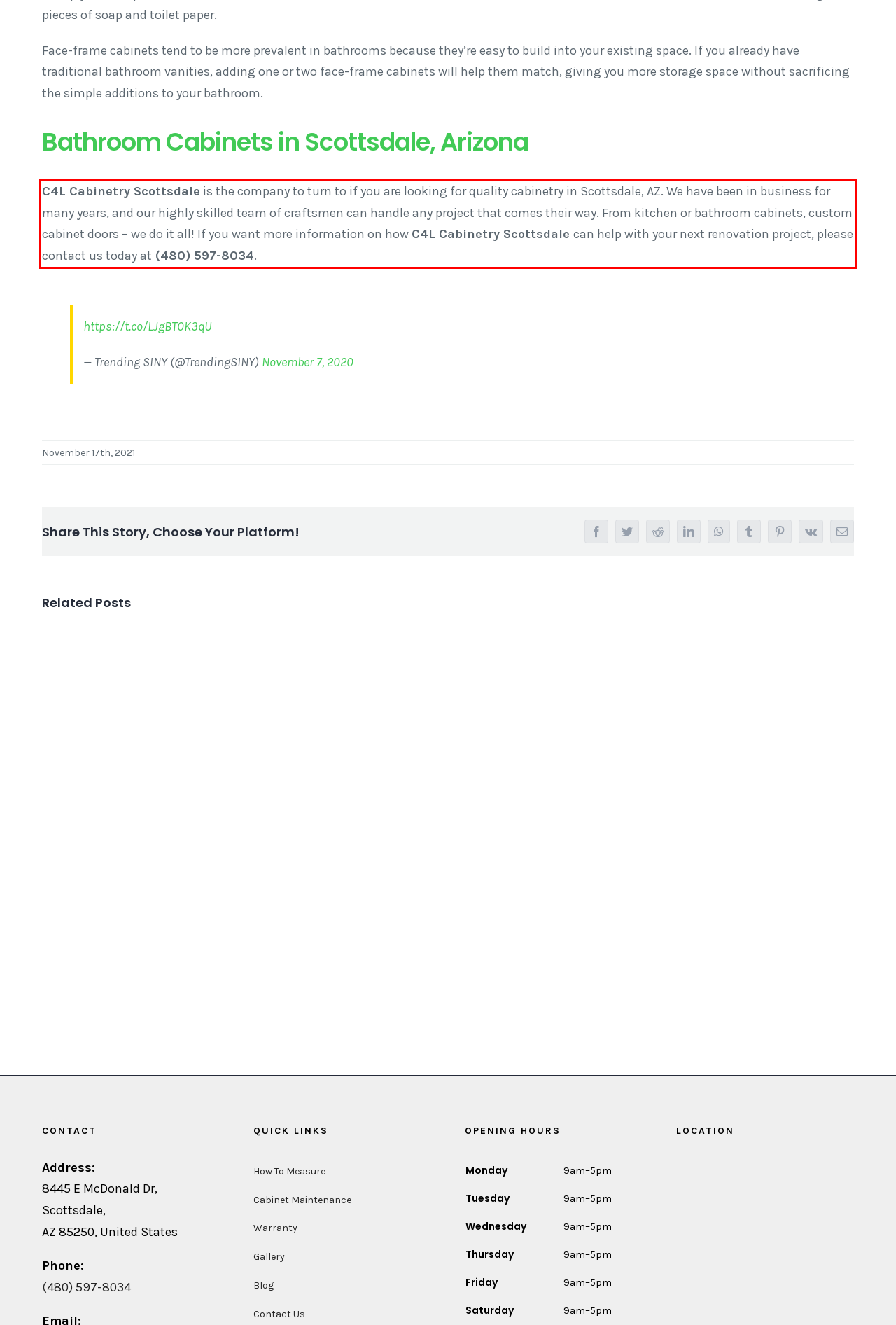You are provided with a screenshot of a webpage containing a red bounding box. Please extract the text enclosed by this red bounding box.

C4L Cabinetry Scottsdale is the company to turn to if you are looking for quality cabinetry in Scottsdale, AZ. We have been in business for many years, and our highly skilled team of craftsmen can handle any project that comes their way. From kitchen or bathroom cabinets, custom cabinet doors – we do it all! If you want more information on how C4L Cabinetry Scottsdale can help with your next renovation project, please contact us today at (480) 597-8034.